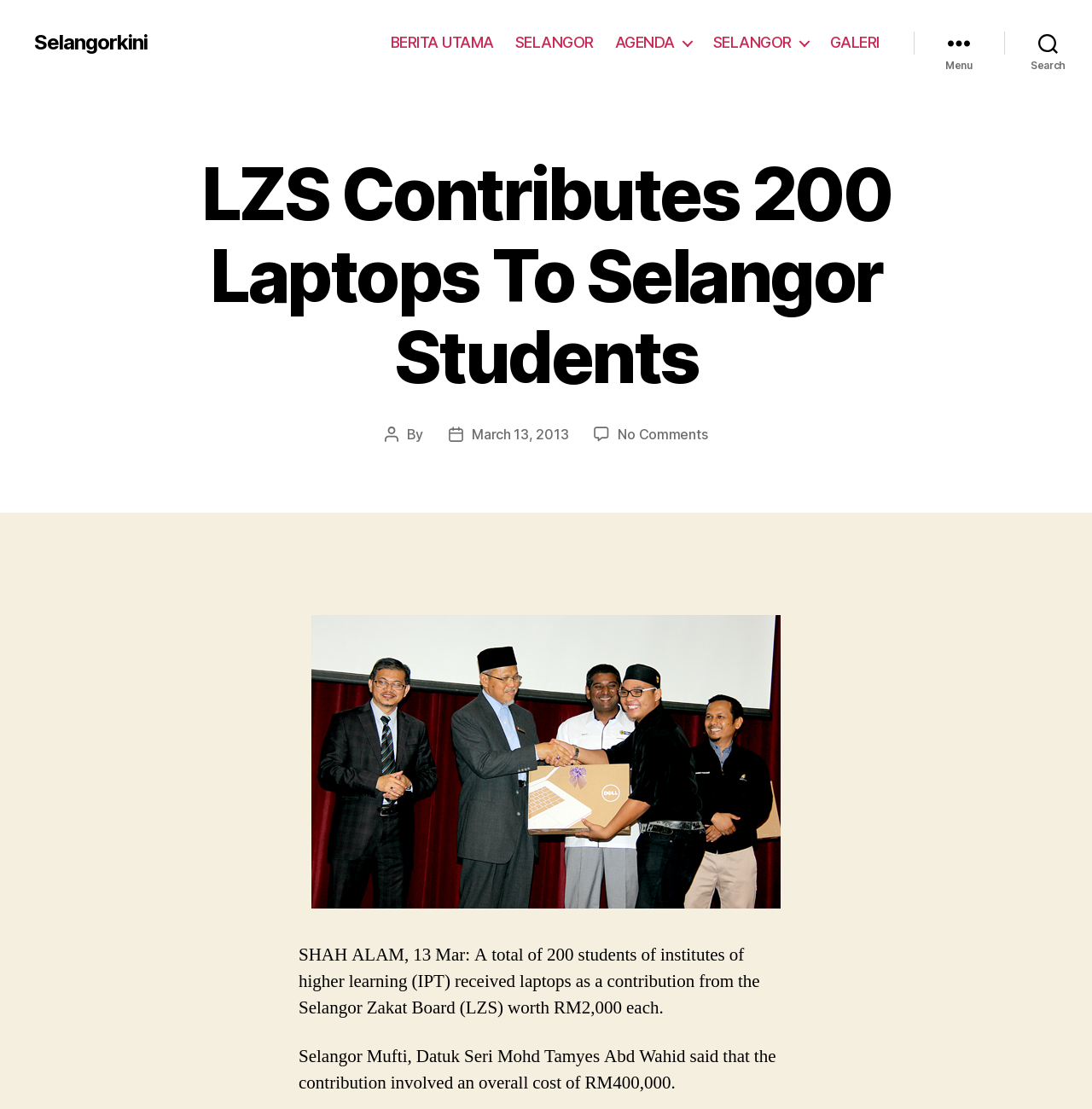Answer the following query with a single word or phrase:
How many laptops did LZS contribute to Selangor students?

200